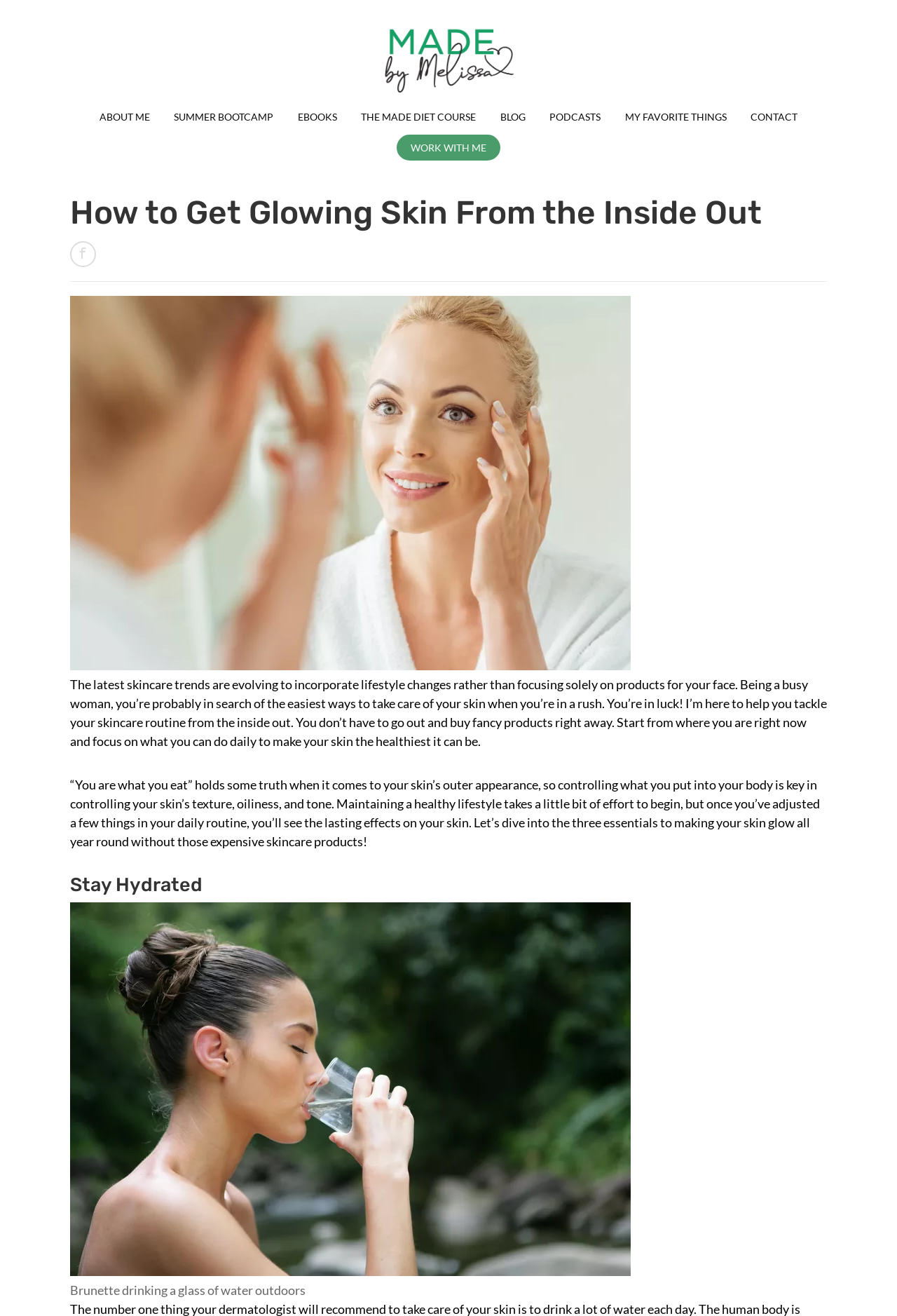Identify the bounding box coordinates of the element to click to follow this instruction: 'Contact the author'. Ensure the coordinates are four float values between 0 and 1, provided as [left, top, right, bottom].

[0.837, 0.084, 0.889, 0.093]